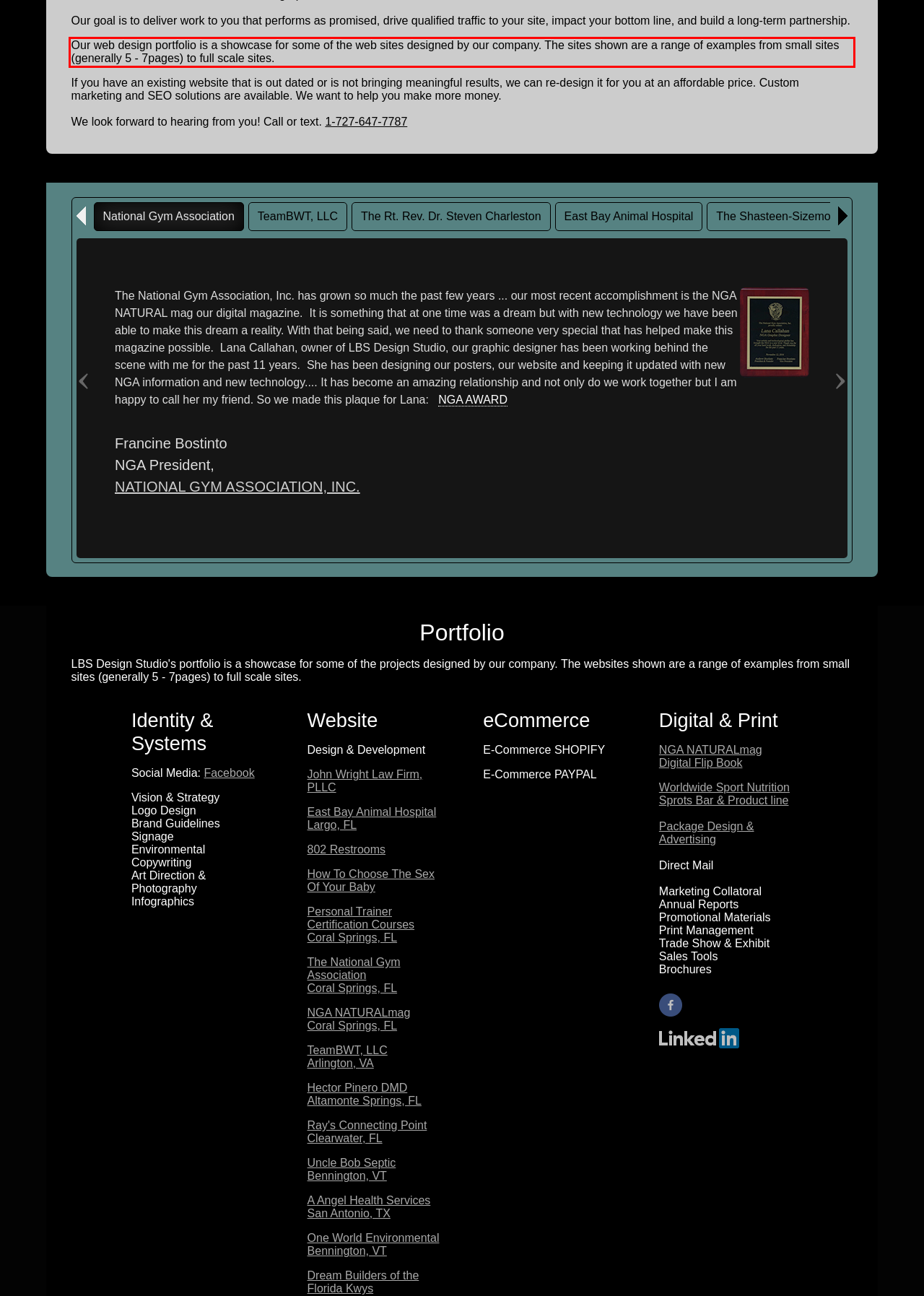Identify the red bounding box in the webpage screenshot and perform OCR to generate the text content enclosed.

Our web design portfolio is a showcase for some of the web sites designed by our company. The sites shown are a range of examples from small sites (generally 5 - 7pages) to full scale sites.